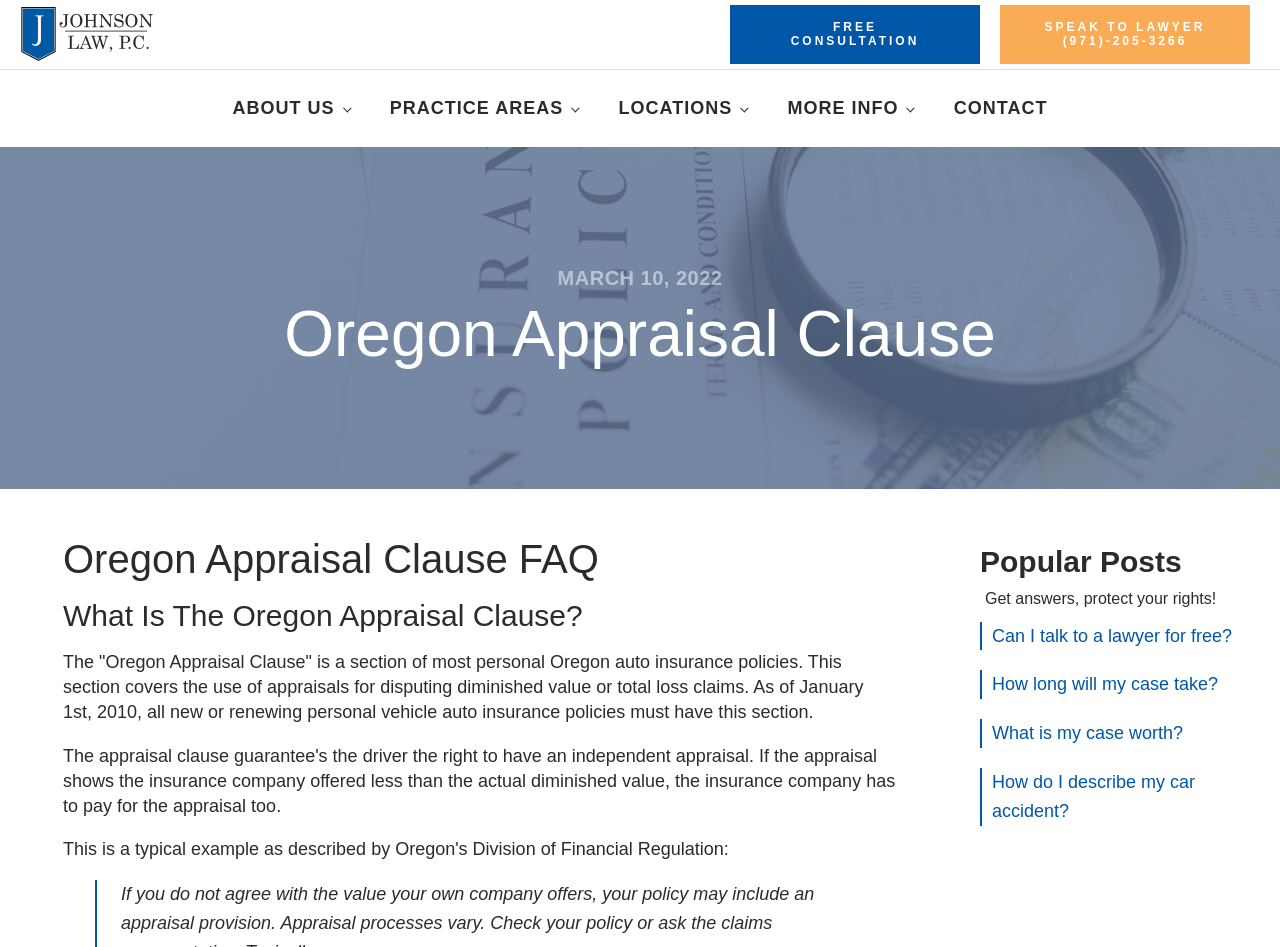Please identify the bounding box coordinates of the element's region that needs to be clicked to fulfill the following instruction: "Click the 'FREE CONSULTATION' link". The bounding box coordinates should consist of four float numbers between 0 and 1, i.e., [left, top, right, bottom].

[0.57, 0.005, 0.766, 0.067]